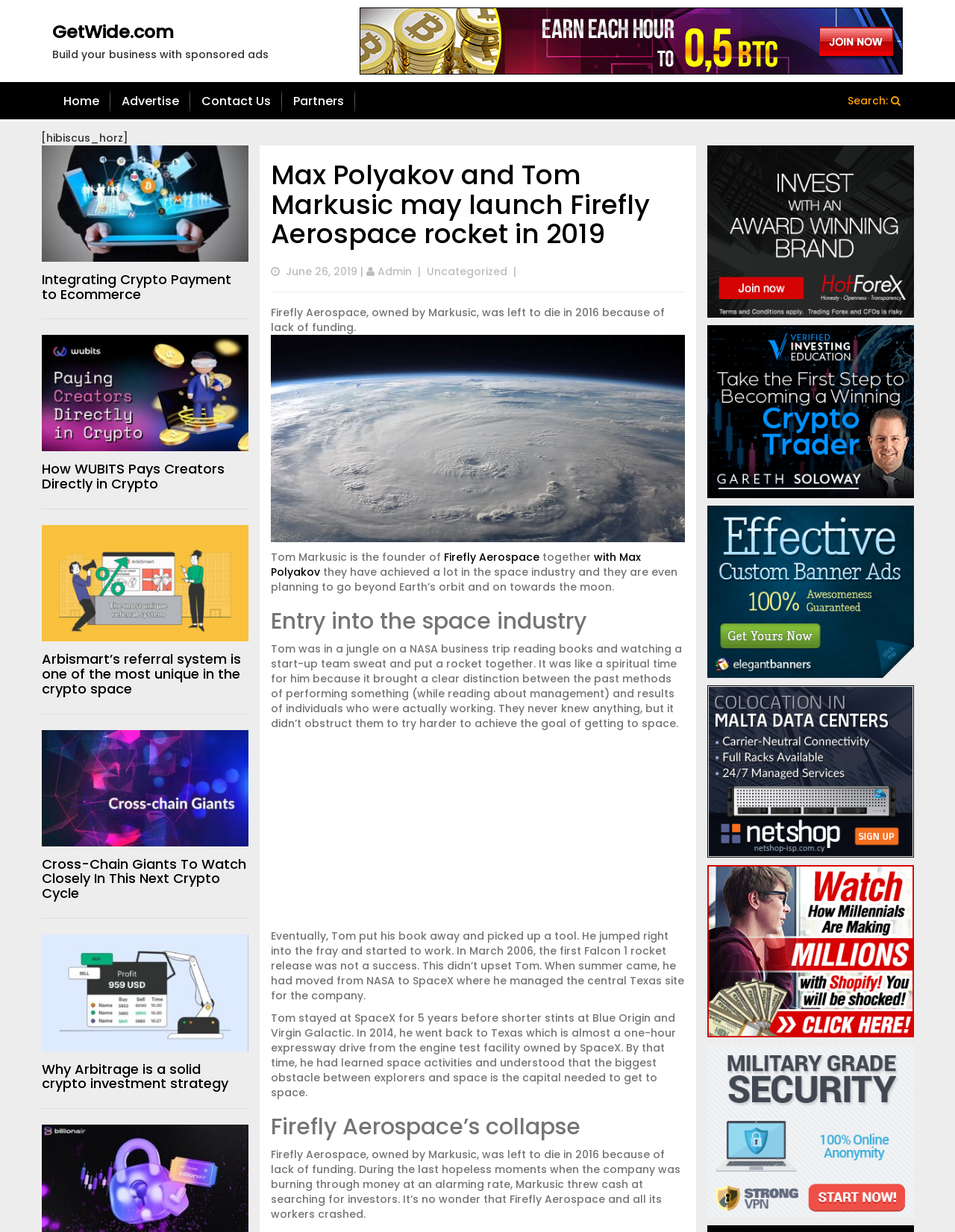Answer the question with a brief word or phrase:
What is the name of the company that Tom Markusic worked for before Firefly Aerospace?

SpaceX